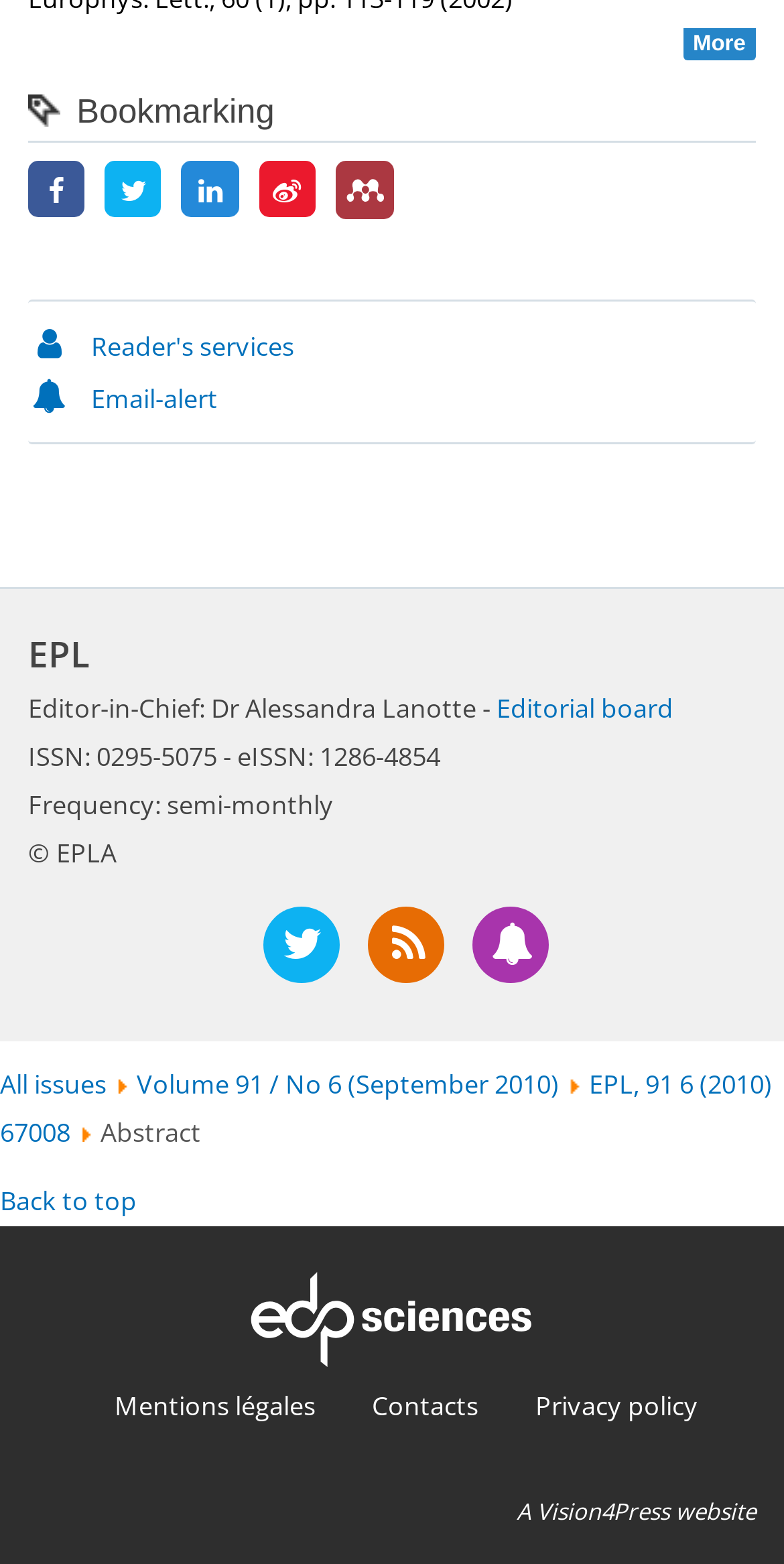Show me the bounding box coordinates of the clickable region to achieve the task as per the instruction: "Read the 'Editorial board'".

[0.634, 0.441, 0.859, 0.464]